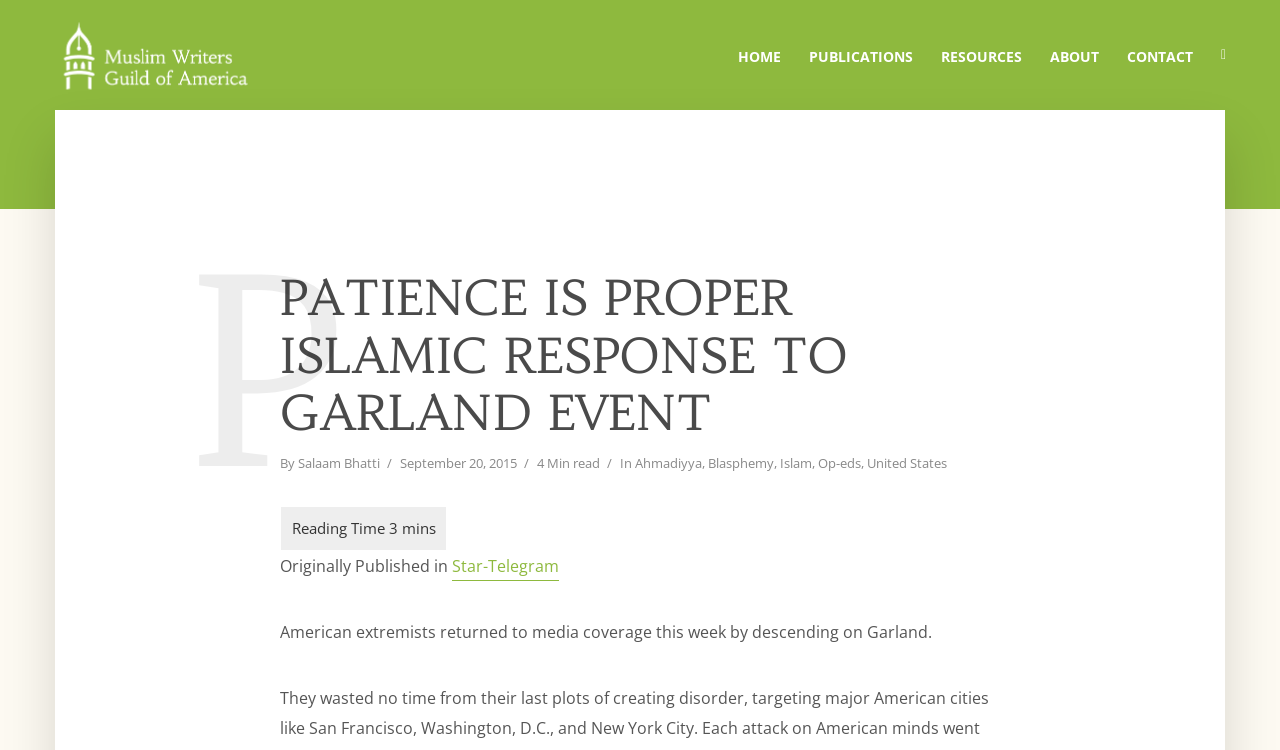Who is the author of the article? Using the information from the screenshot, answer with a single word or phrase.

Salaam Bhatti